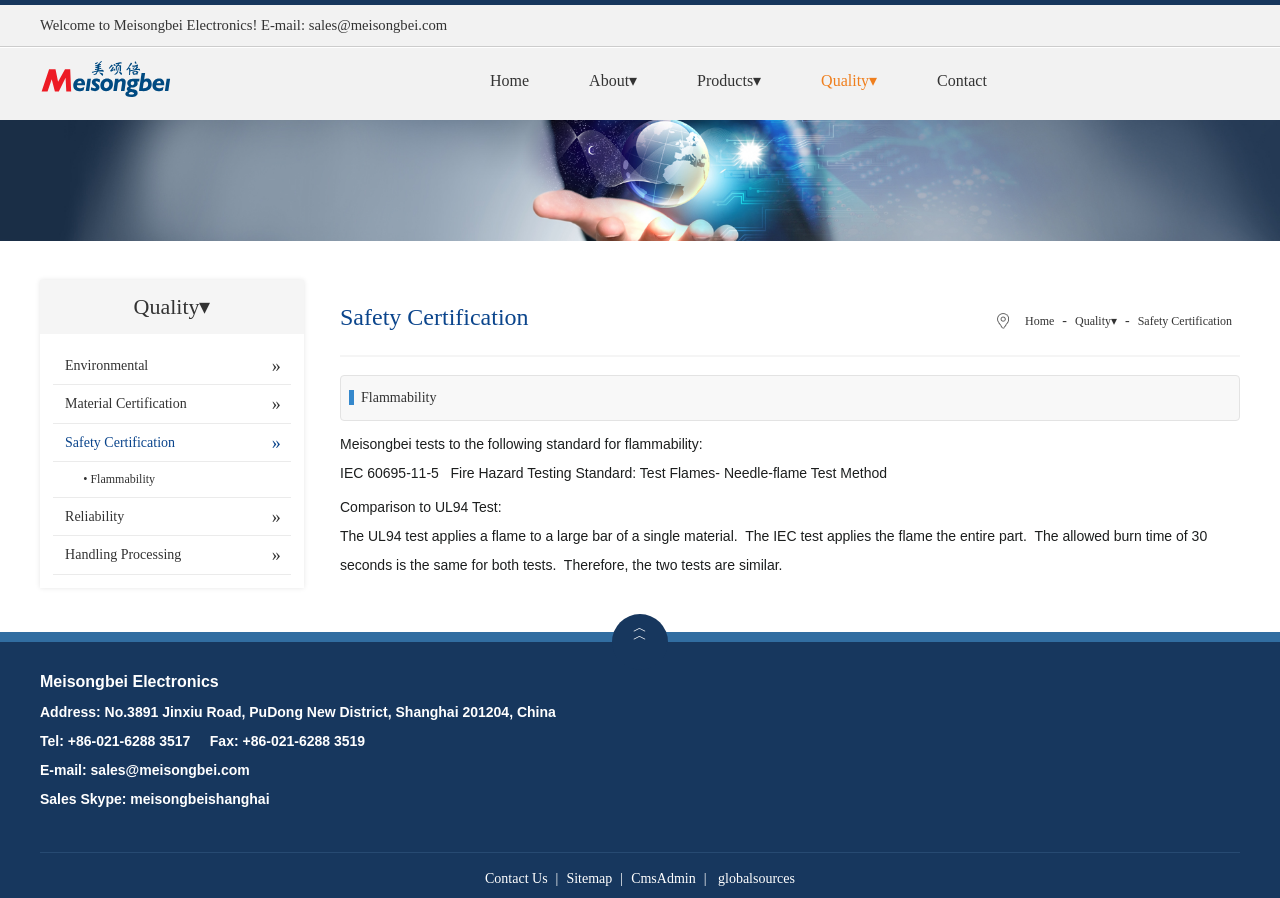Please identify the bounding box coordinates of the element's region that I should click in order to complete the following instruction: "Check the company's address". The bounding box coordinates consist of four float numbers between 0 and 1, i.e., [left, top, right, bottom].

[0.031, 0.784, 0.434, 0.802]